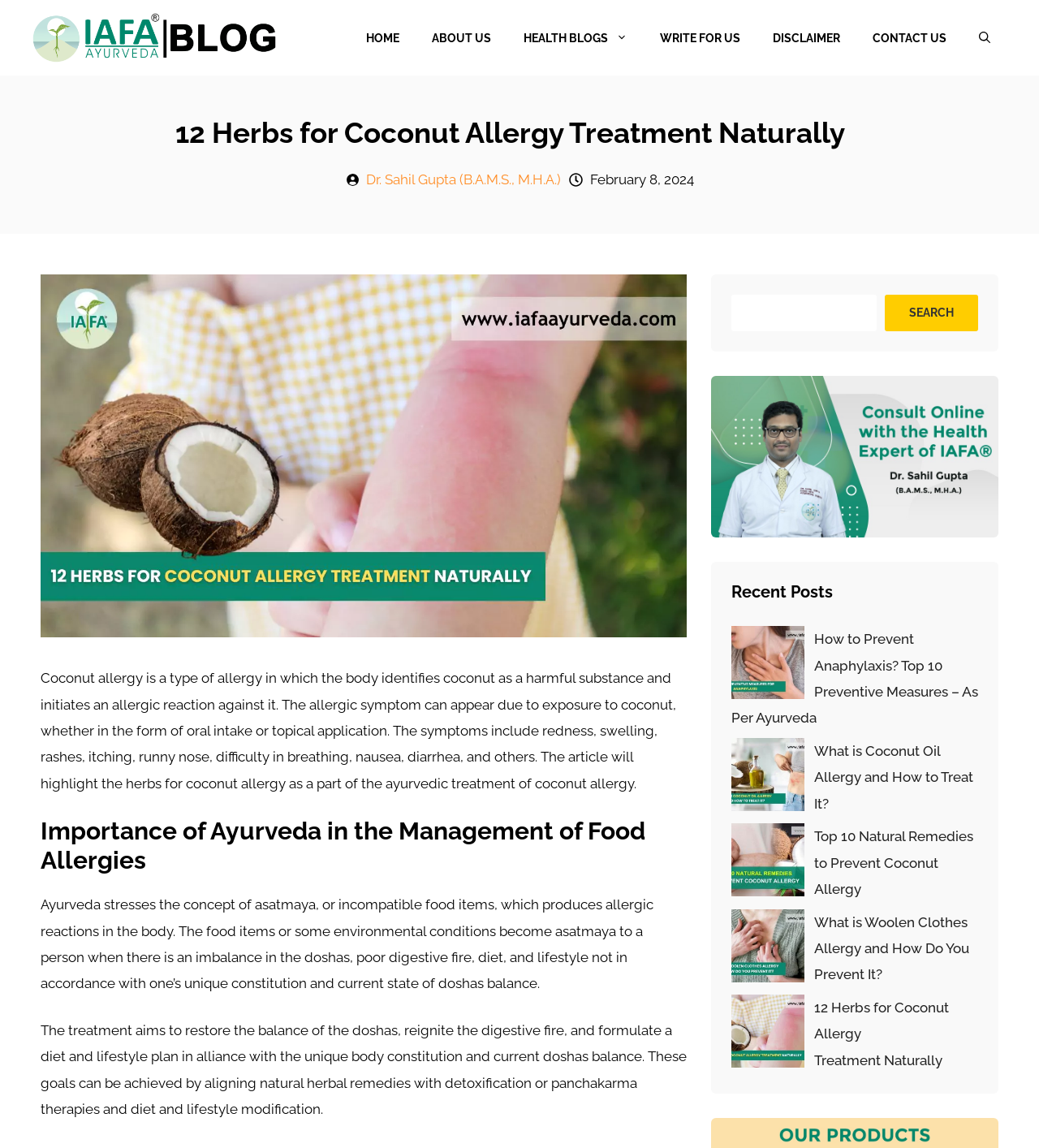Locate the bounding box coordinates of the element's region that should be clicked to carry out the following instruction: "Click the 'HOME' link". The coordinates need to be four float numbers between 0 and 1, i.e., [left, top, right, bottom].

[0.337, 0.012, 0.4, 0.054]